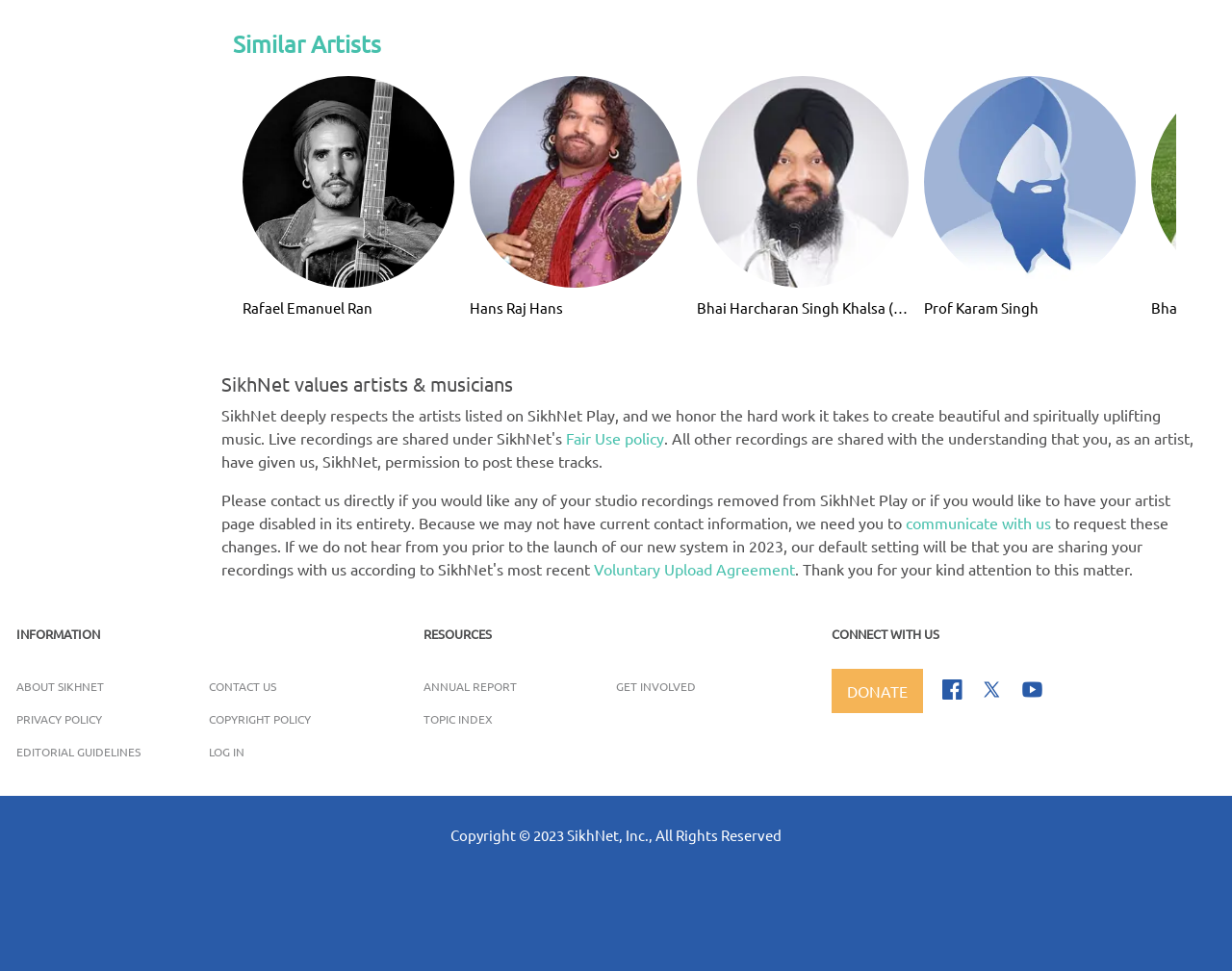What is the policy for using recordings on SikhNet?
Refer to the screenshot and deliver a thorough answer to the question presented.

The link 'Fair Use policy' suggests that SikhNet has a policy for using recordings on their platform, which is based on fair use principles.